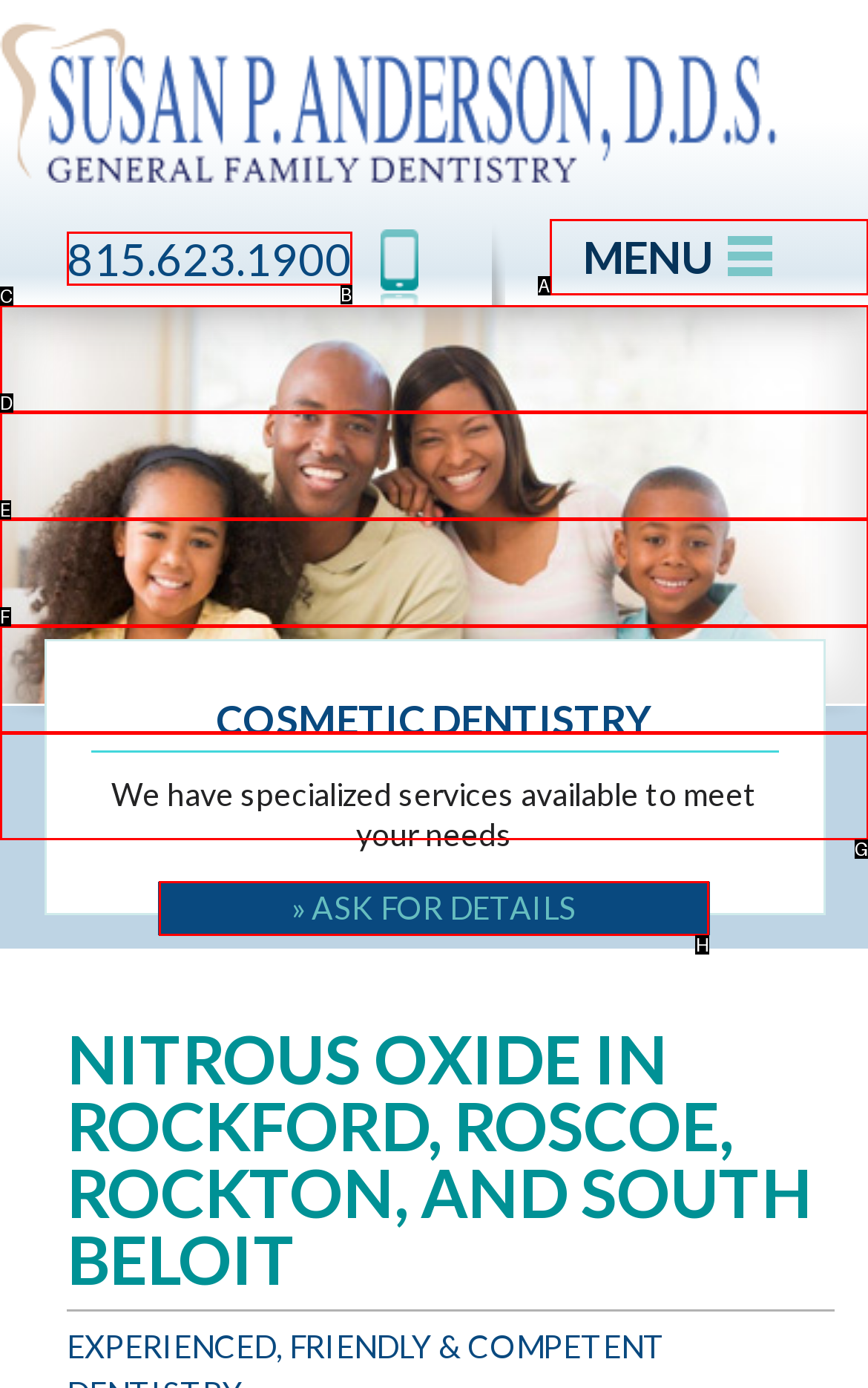For the task: Learn more about nitrous oxide services, tell me the letter of the option you should click. Answer with the letter alone.

H